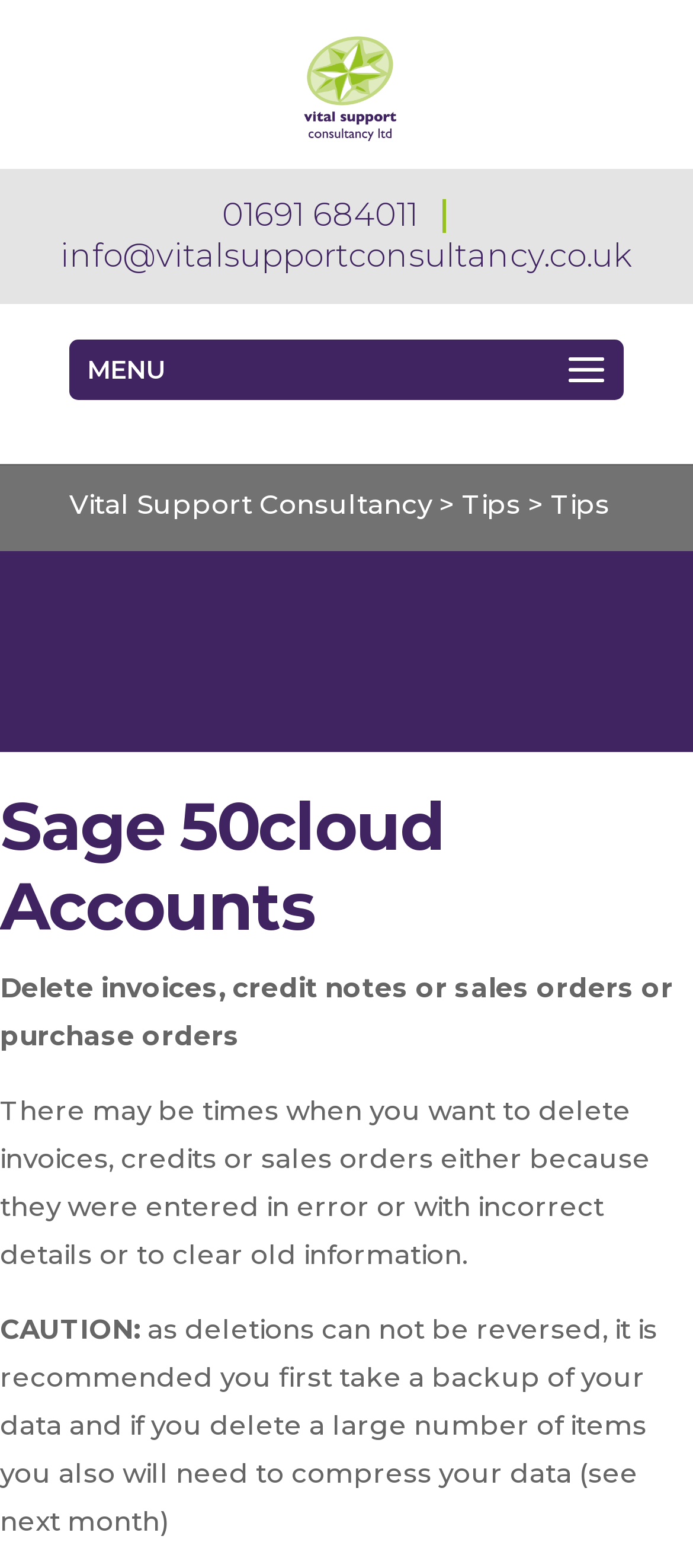Give the bounding box coordinates for the element described by: "alt="Vital Support Consultancy"".

[0.428, 0.044, 0.582, 0.066]